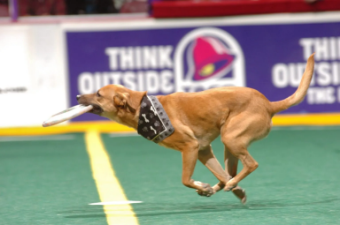Please provide a detailed answer to the question below by examining the image:
What is the color of the turf in the background?

The caption describes the environment as 'energetic' and mentions that the bright green turf and colorful banners in the background contribute to this atmosphere. This suggests that the turf is a vibrant, attention-grabbing color, which is bright green.